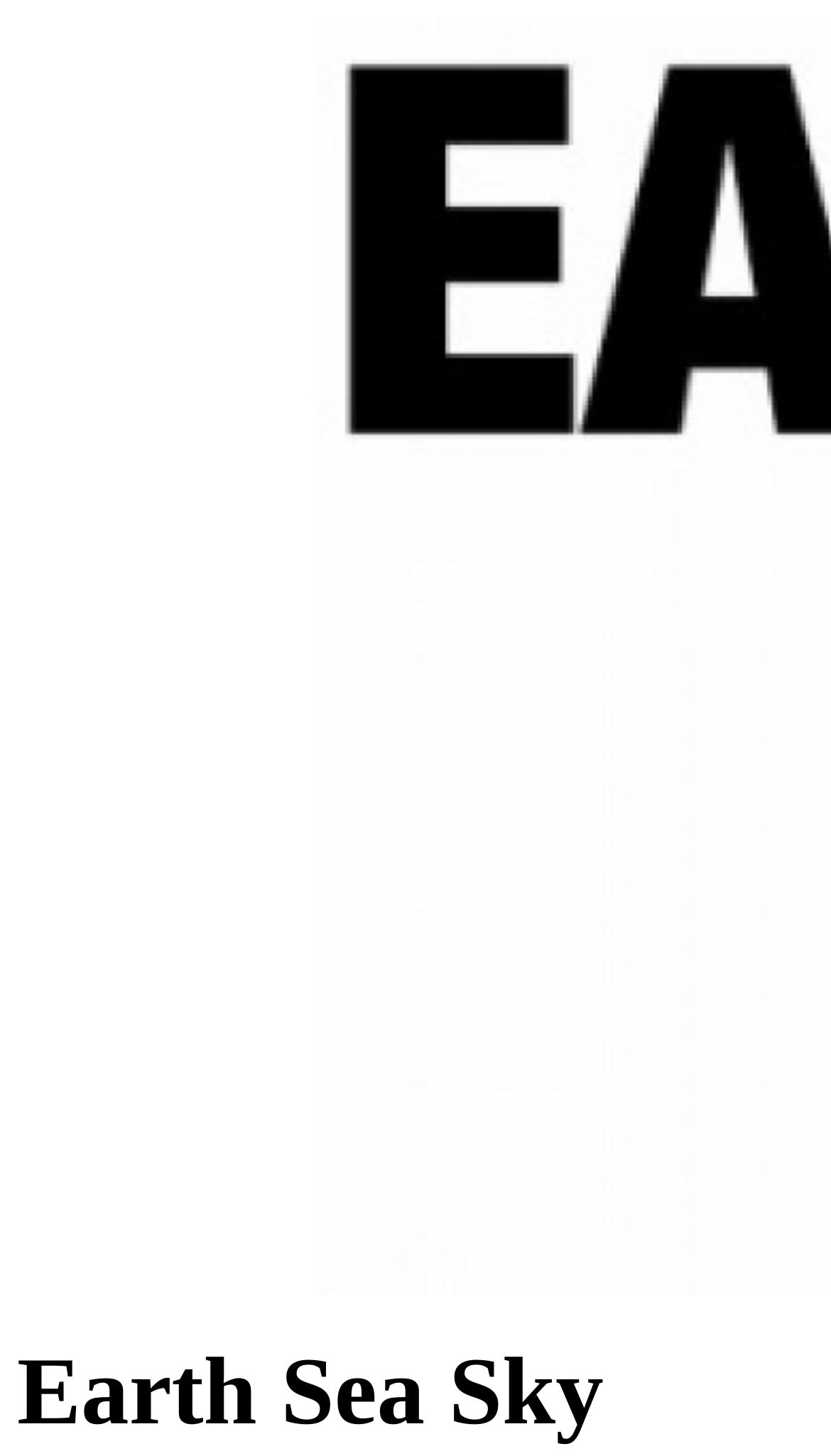Determine the webpage's heading and output its text content.

Earth Sea Sky